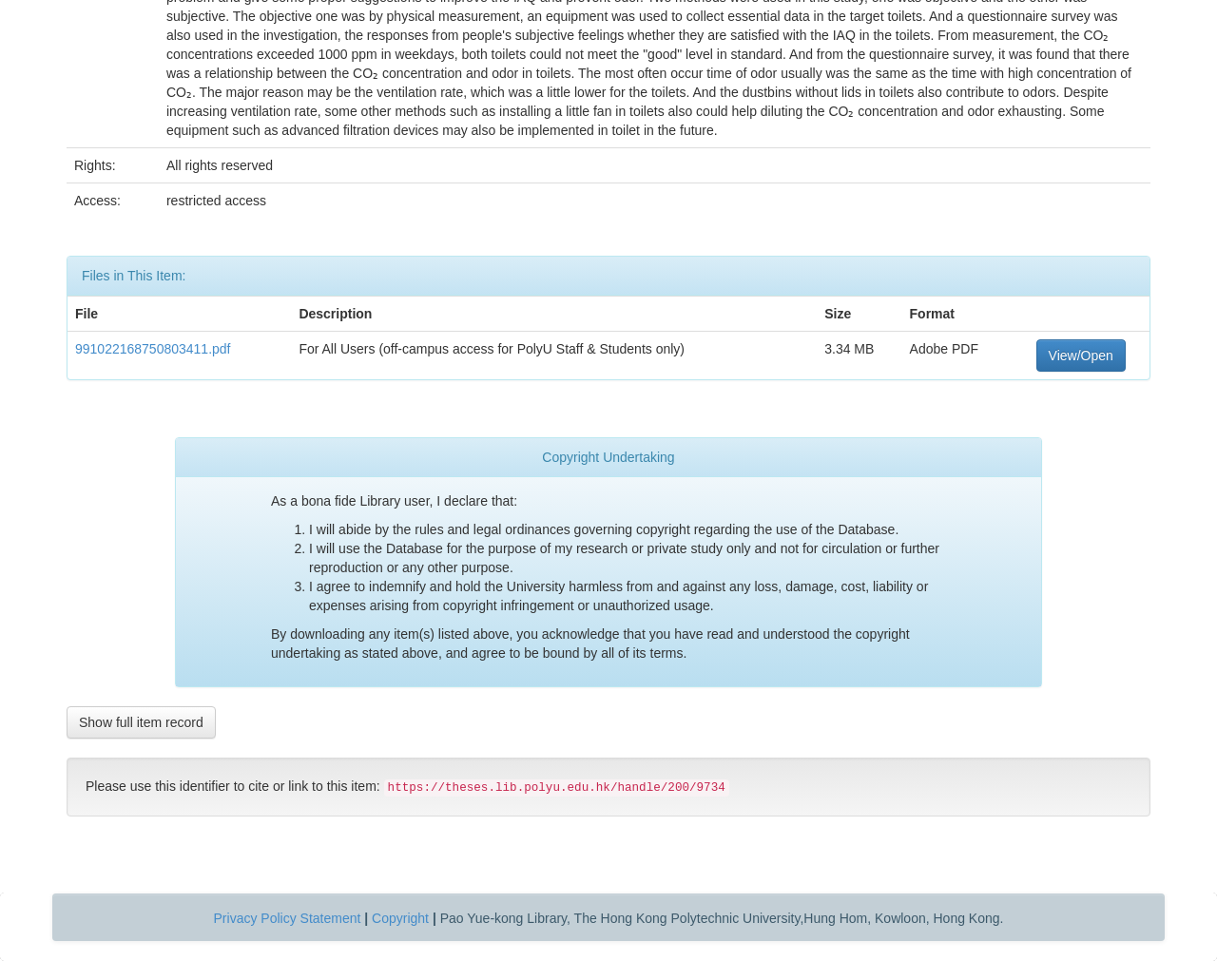Using floating point numbers between 0 and 1, provide the bounding box coordinates in the format (top-left x, top-left y, bottom-right x, bottom-right y). Locate the UI element described here: Privacy Policy Statement

[0.175, 0.929, 0.296, 0.945]